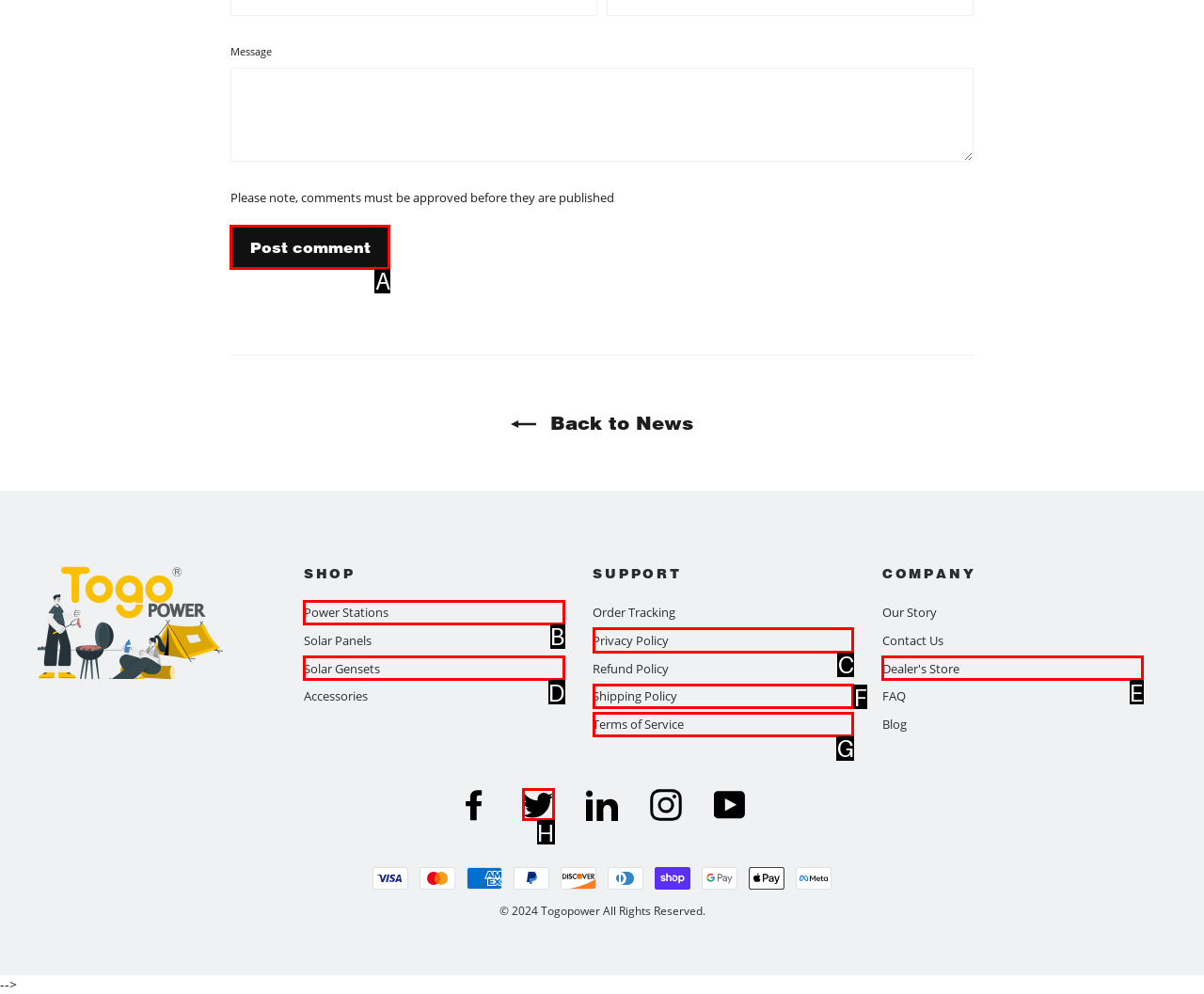Indicate the HTML element that should be clicked to perform the task: post a comment Reply with the letter corresponding to the chosen option.

A